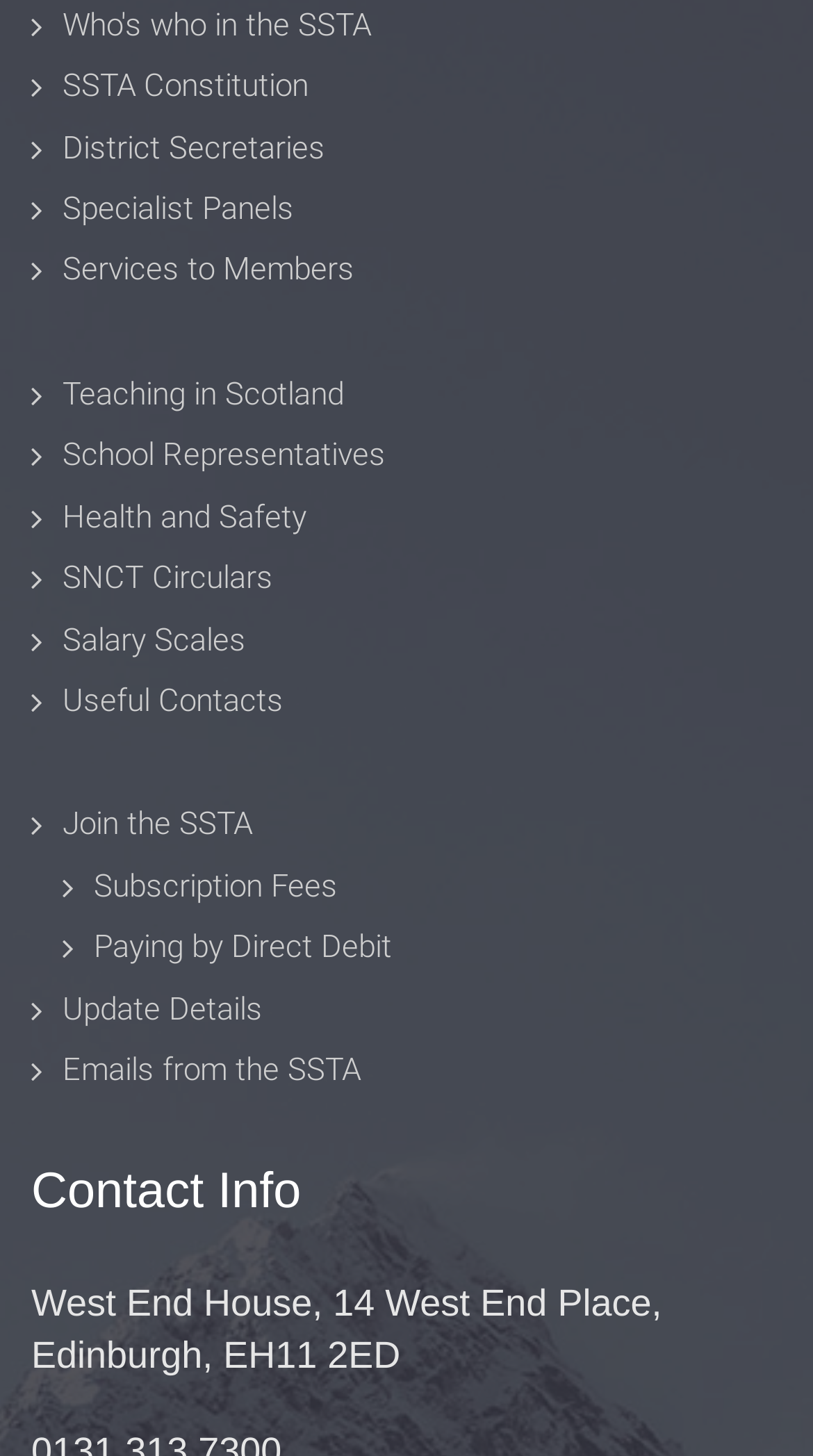Provide a one-word or one-phrase answer to the question:
What is the purpose of the 'Update Details' link?

To update personal details